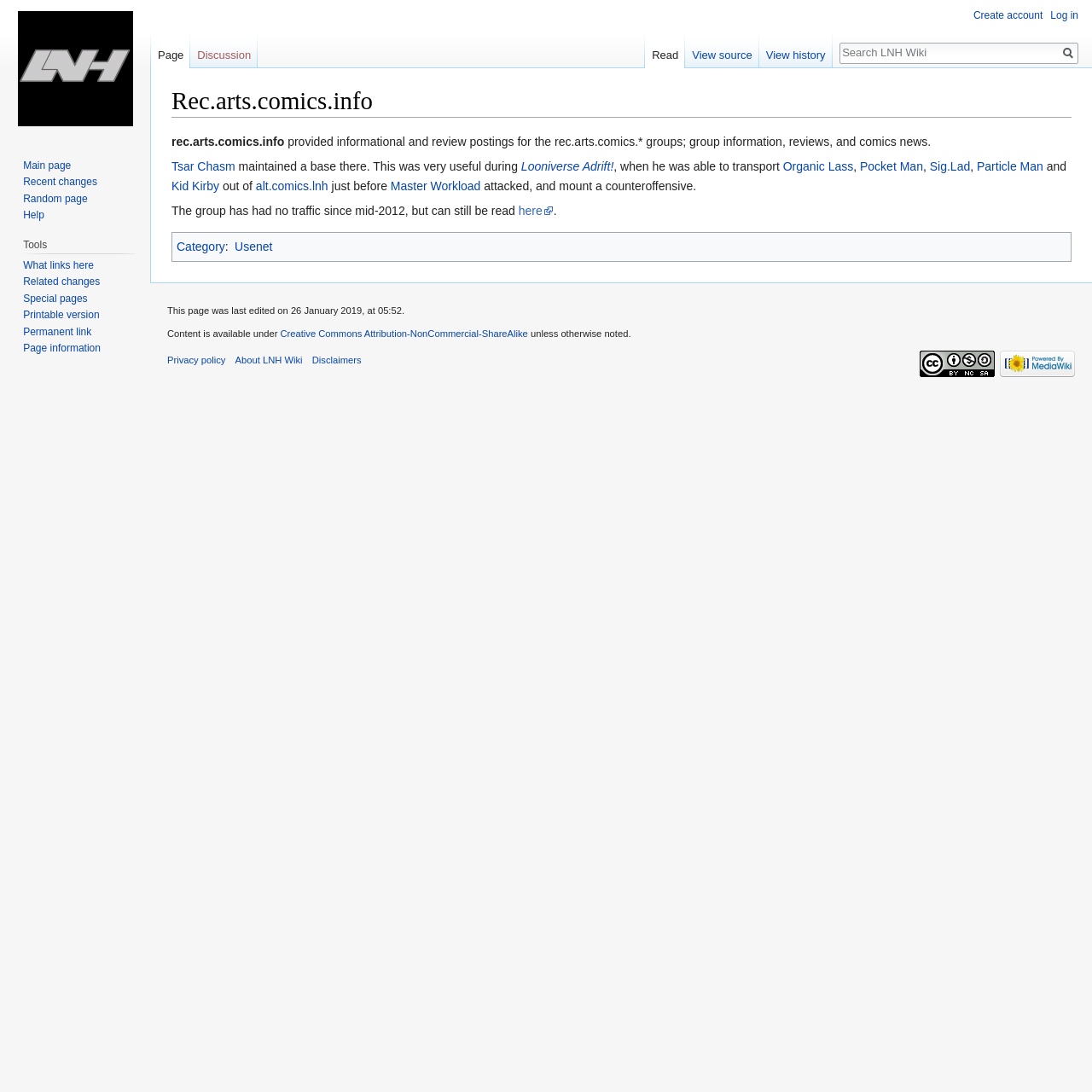Please locate the clickable area by providing the bounding box coordinates to follow this instruction: "Search".

[0.769, 0.04, 0.969, 0.056]